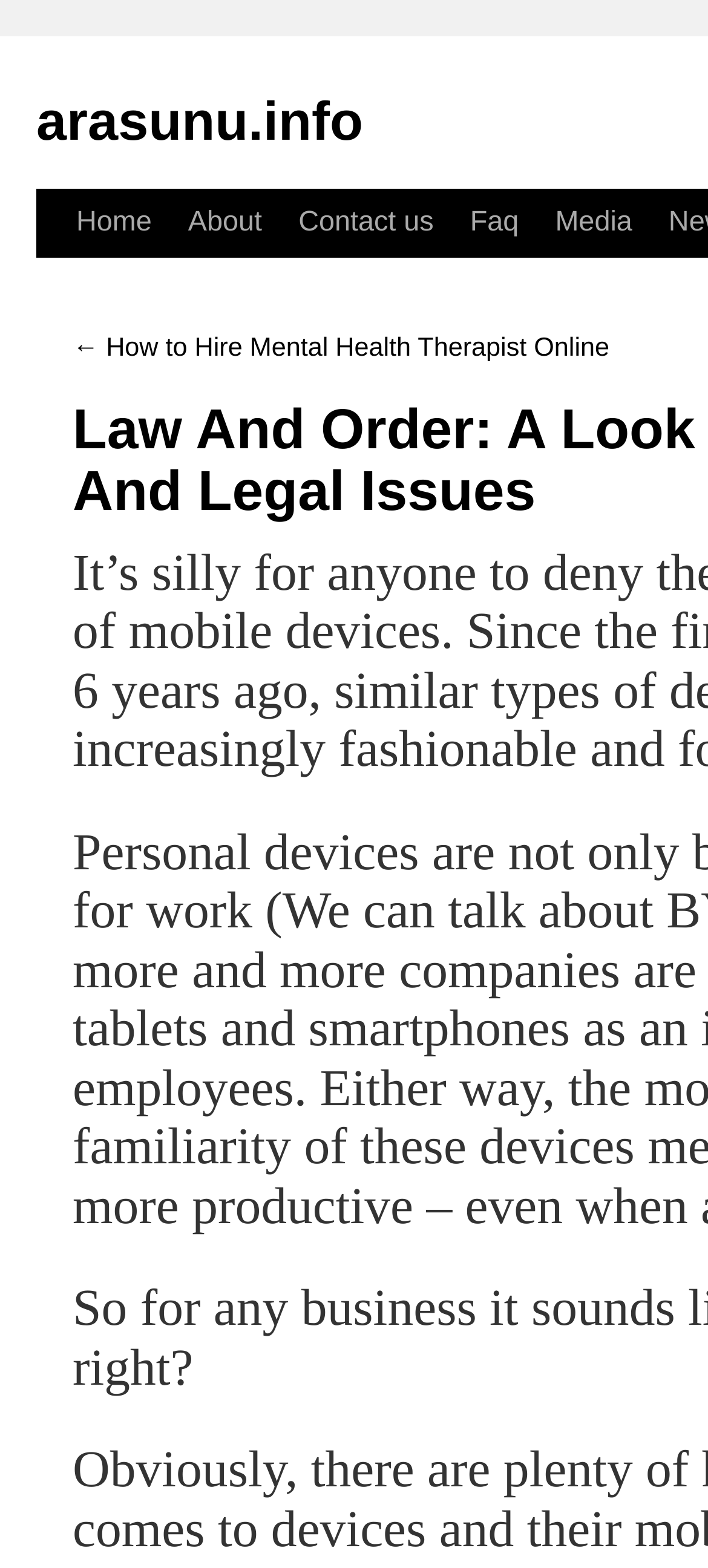Please provide a one-word or phrase answer to the question: 
How many links are there at the top of the webpage?

6